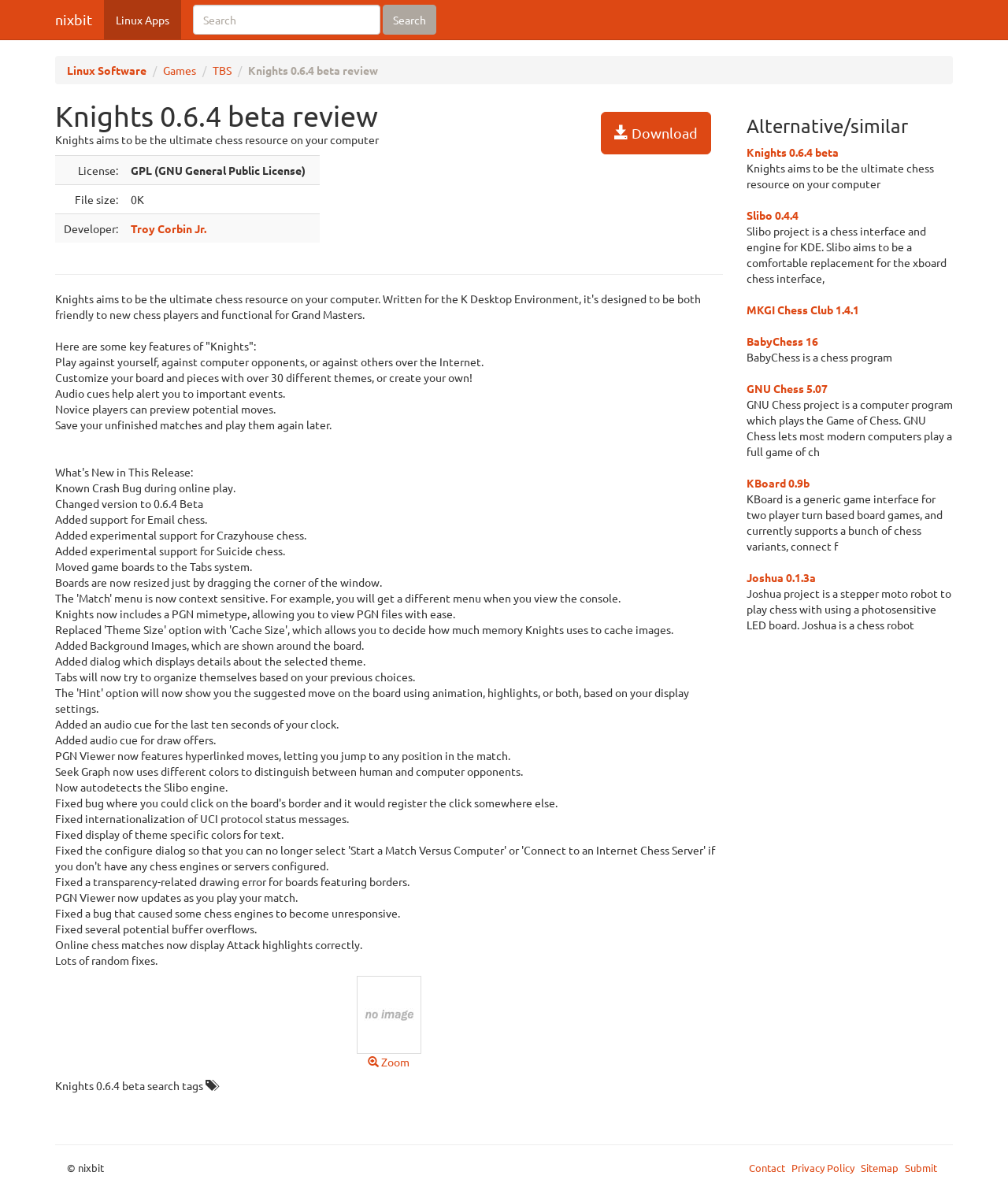Write an extensive caption that covers every aspect of the webpage.

The webpage is about Knights 0.6.4 beta, a chess software. At the top, there are several links to other websites, including "nixbit", "Linux Apps", "Linux Software", "Games", and "TBS". Below these links, there is a search bar with a "Search" button. 

The main content of the webpage is divided into two sections. The left section has a heading "Knights 0.6.4 beta review" and a download link. Below the heading, there is a brief description of the software, stating that it aims to be the ultimate chess resource on a computer. 

Underneath the description, there is a table with several rows, each containing information about the software, such as its license, file size, and developer. To the right of the table, there is a 0-star award image from rbytes.net.

Below the table, there is a separator line, followed by a list of key features of the software, including the ability to play against oneself, computer opponents, or others over the internet, customize the board and pieces, and save unfinished matches. 

The webpage also lists several changes and fixes made in the 0.6.4 beta version, including the addition of support for Email chess, experimental support for Crazyhouse and Suicide chess, and several bug fixes.

On the right side of the webpage, there is a section titled "Alternative/similar" with a list of other chess software, including Slibo 0.4.4, MKGI Chess Club 1.4.1, and BabyChess 16, each with a brief description.

At the bottom of the webpage, there is a screenshot of the Knights 0.6.4 beta software, with a zoom option, and a list of search tags.